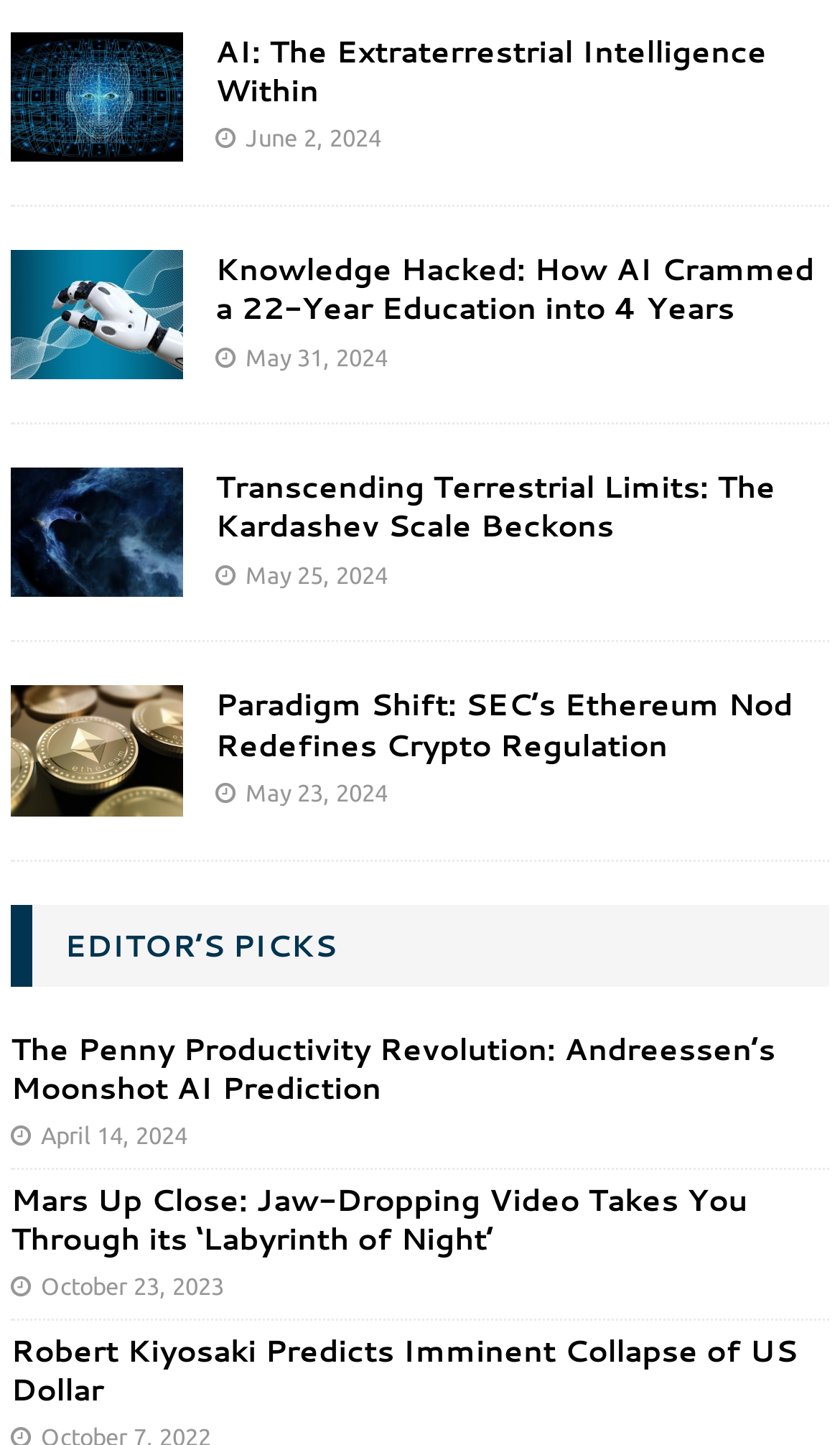Find the bounding box coordinates of the clickable area required to complete the following action: "check the article 'The Penny Productivity Revolution: Andreessen’s Moonshot AI Prediction'".

[0.013, 0.711, 0.923, 0.768]